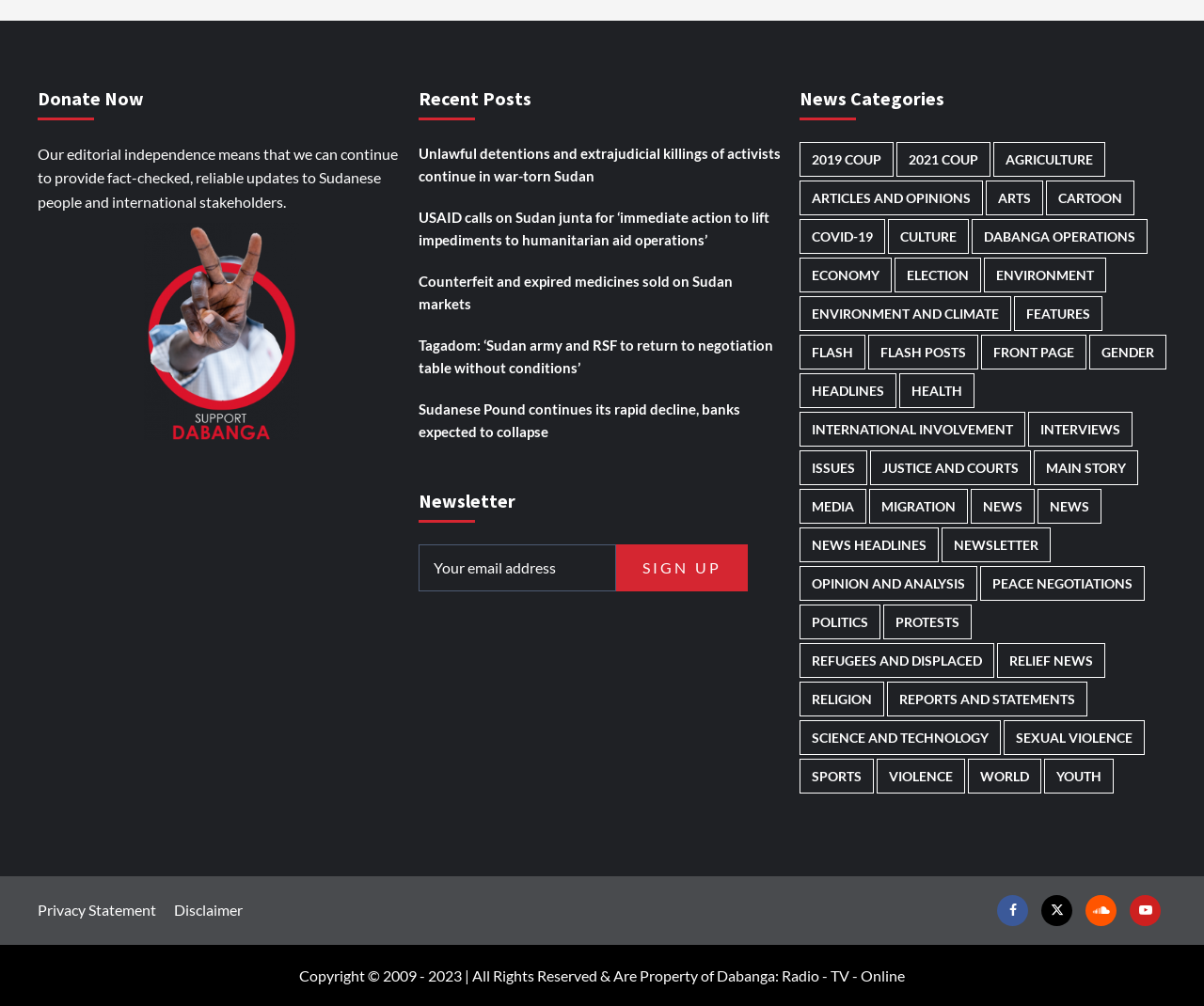Extract the bounding box coordinates of the UI element described by: "Support Team". The coordinates should include four float numbers ranging from 0 to 1, e.g., [left, top, right, bottom].

None